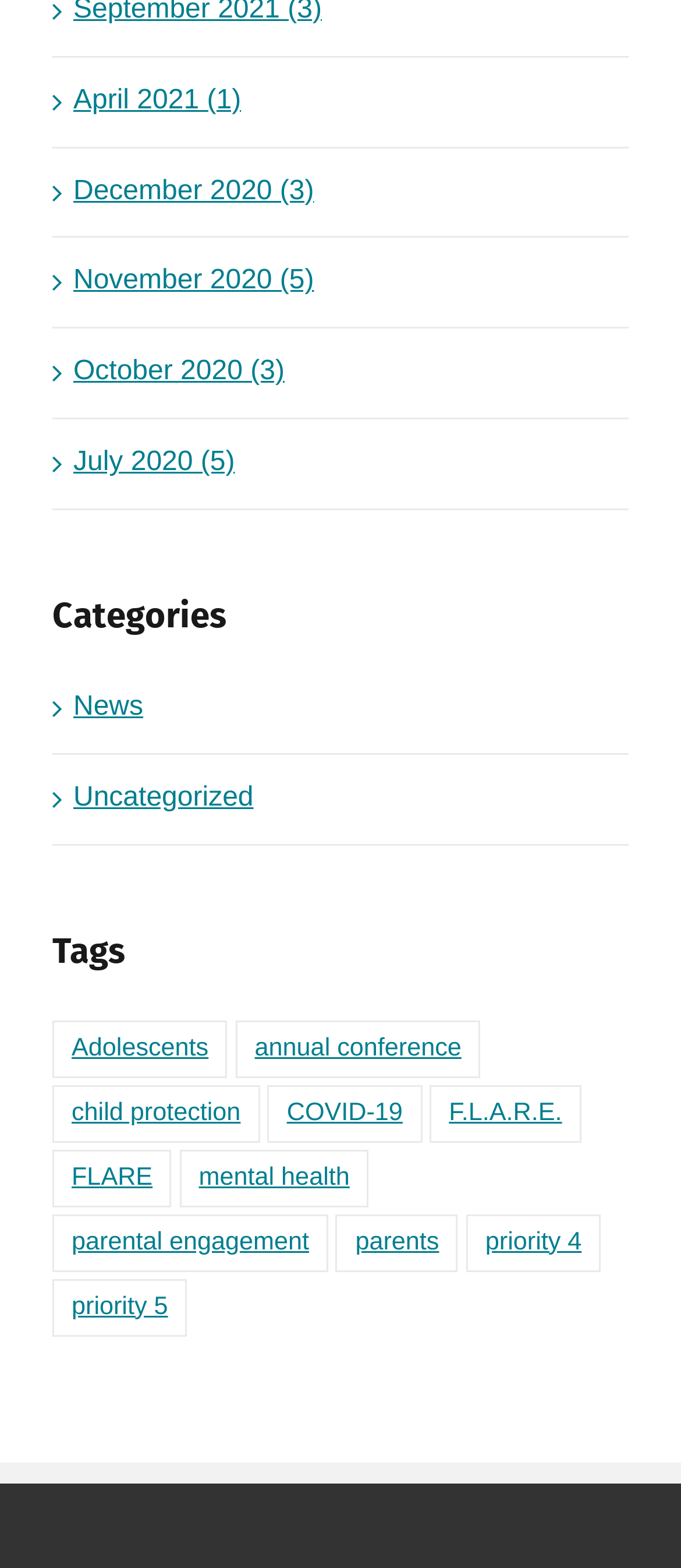Could you highlight the region that needs to be clicked to execute the instruction: "Browse categories"?

[0.077, 0.376, 0.923, 0.431]